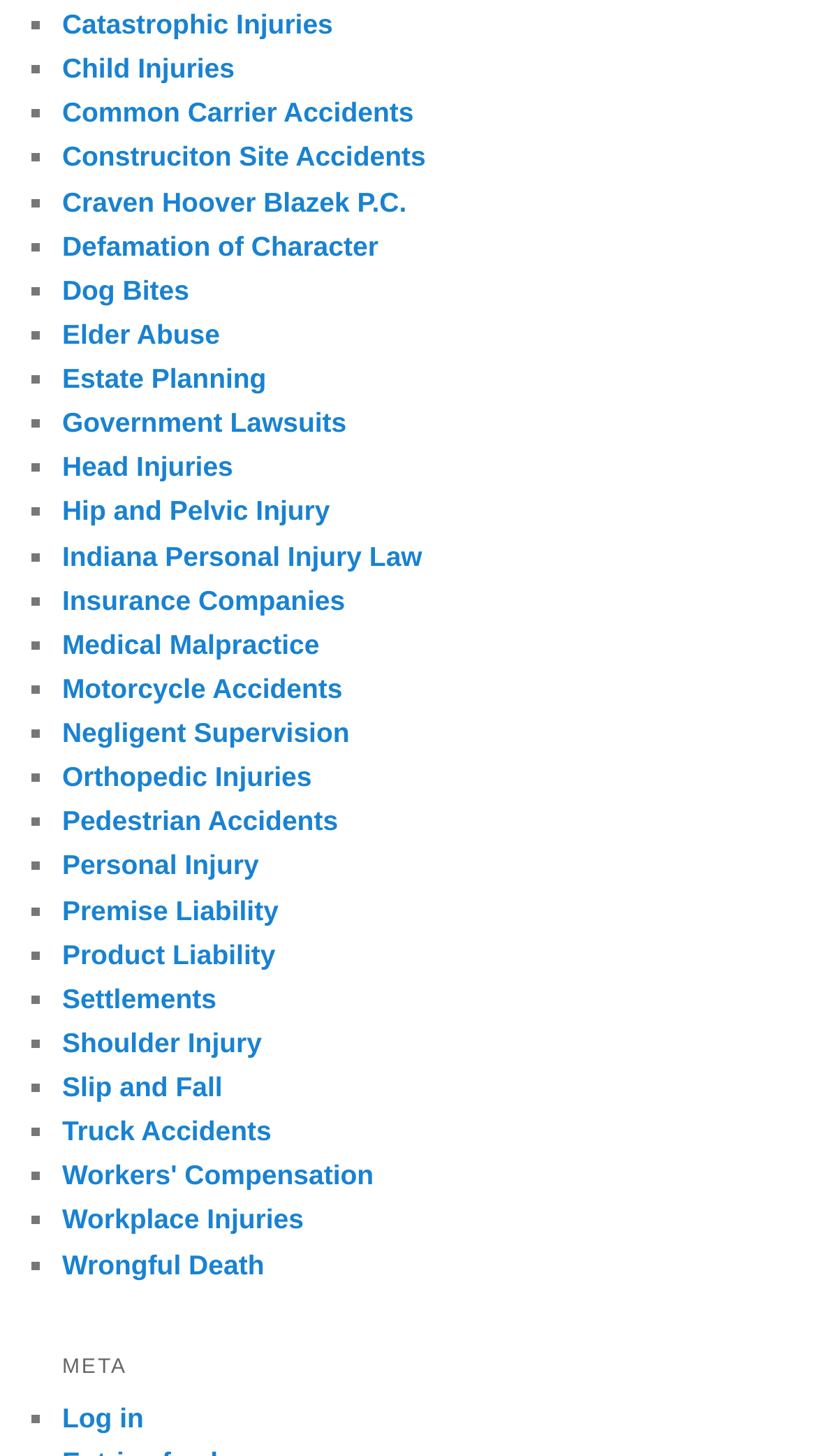Please determine the bounding box coordinates of the element to click in order to execute the following instruction: "Click on Wrongful Death". The coordinates should be four float numbers between 0 and 1, specified as [left, top, right, bottom].

[0.076, 0.857, 0.323, 0.879]